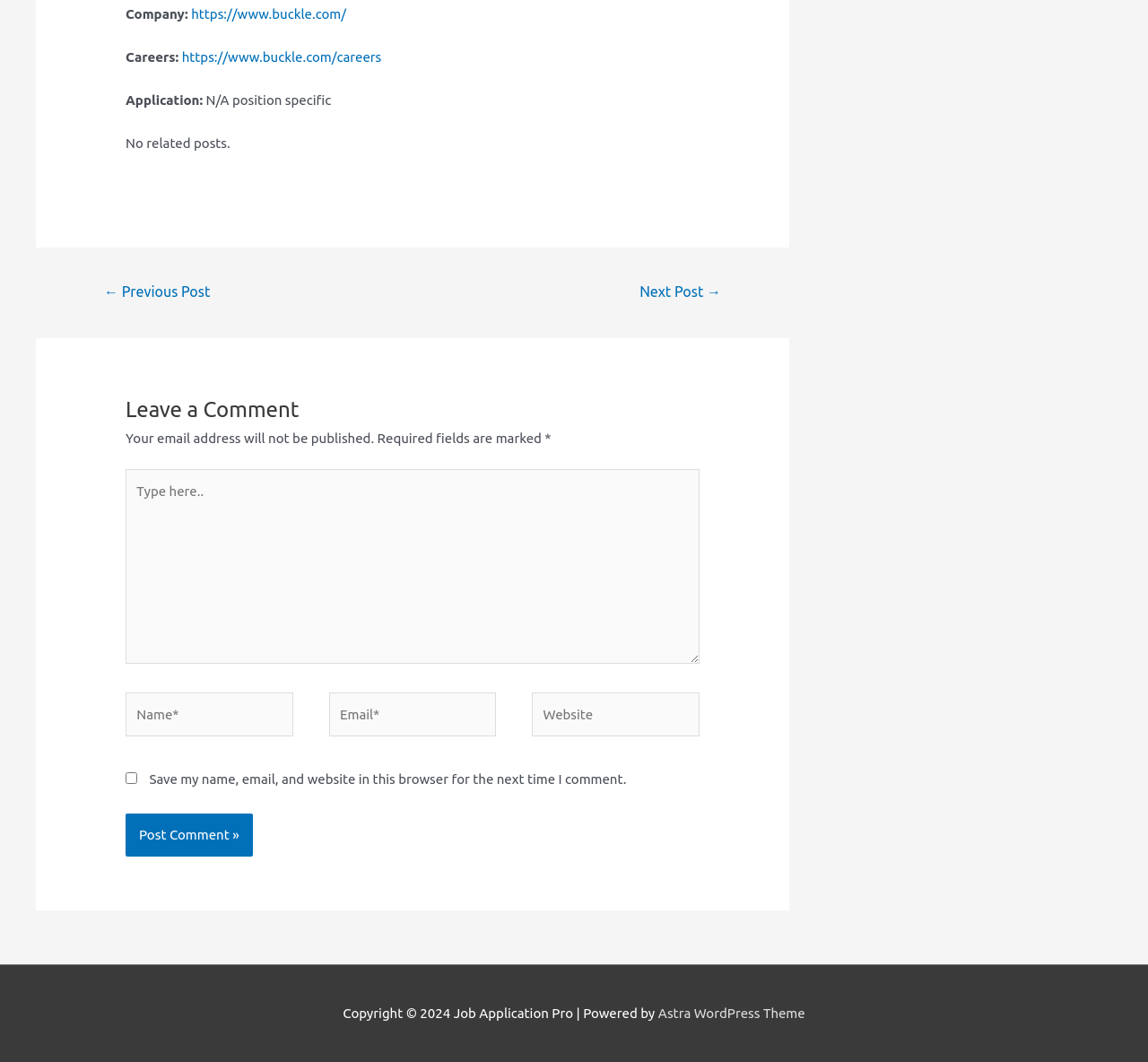Given the description "https://www.buckle.com/careers", determine the bounding box of the corresponding UI element.

[0.158, 0.046, 0.332, 0.061]